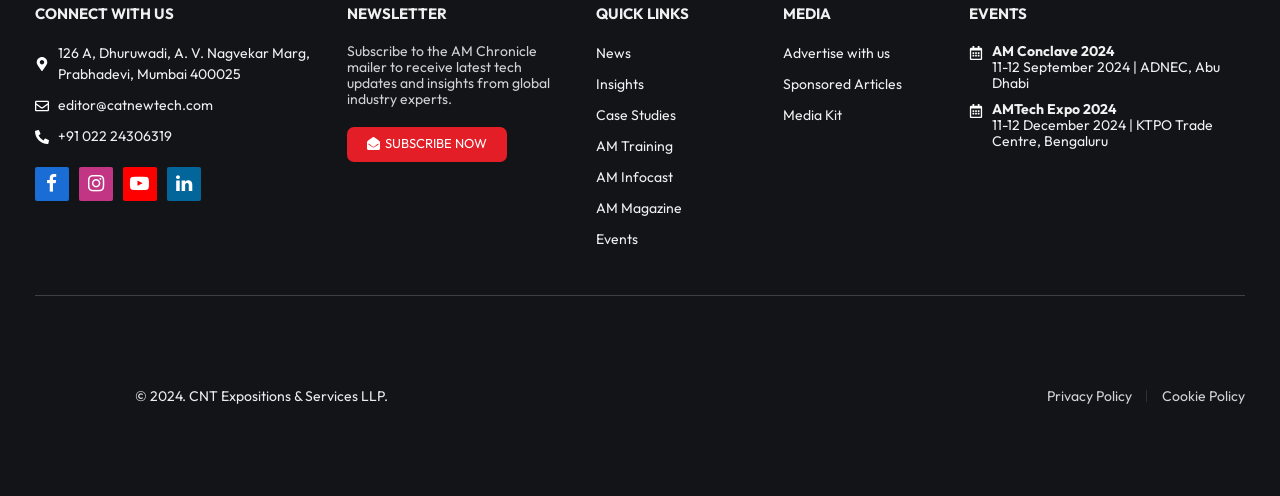Provide the bounding box coordinates of the HTML element described by the text: "Events".

[0.465, 0.464, 0.498, 0.501]